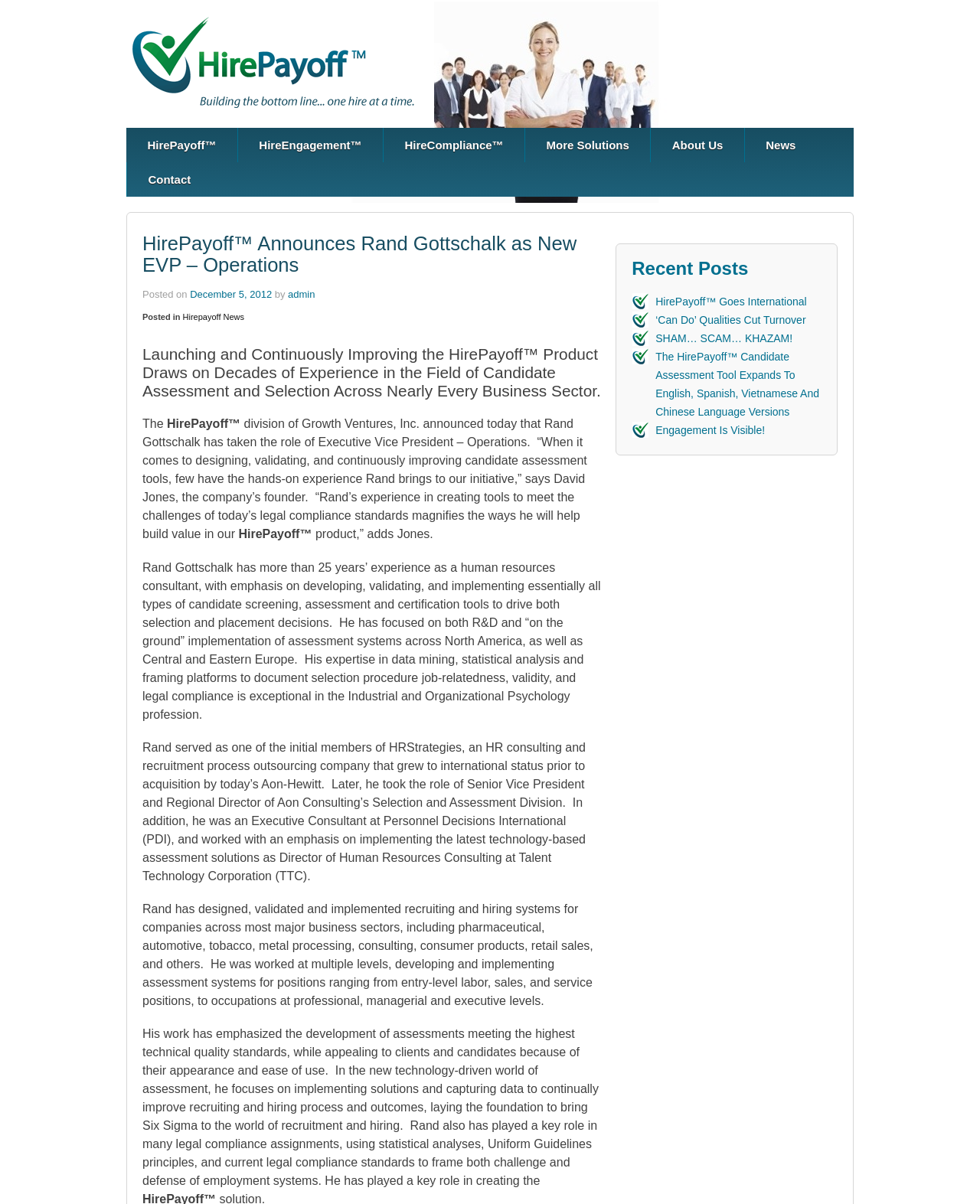Pinpoint the bounding box coordinates of the element you need to click to execute the following instruction: "Click on the 'Students' link". The bounding box should be represented by four float numbers between 0 and 1, in the format [left, top, right, bottom].

None